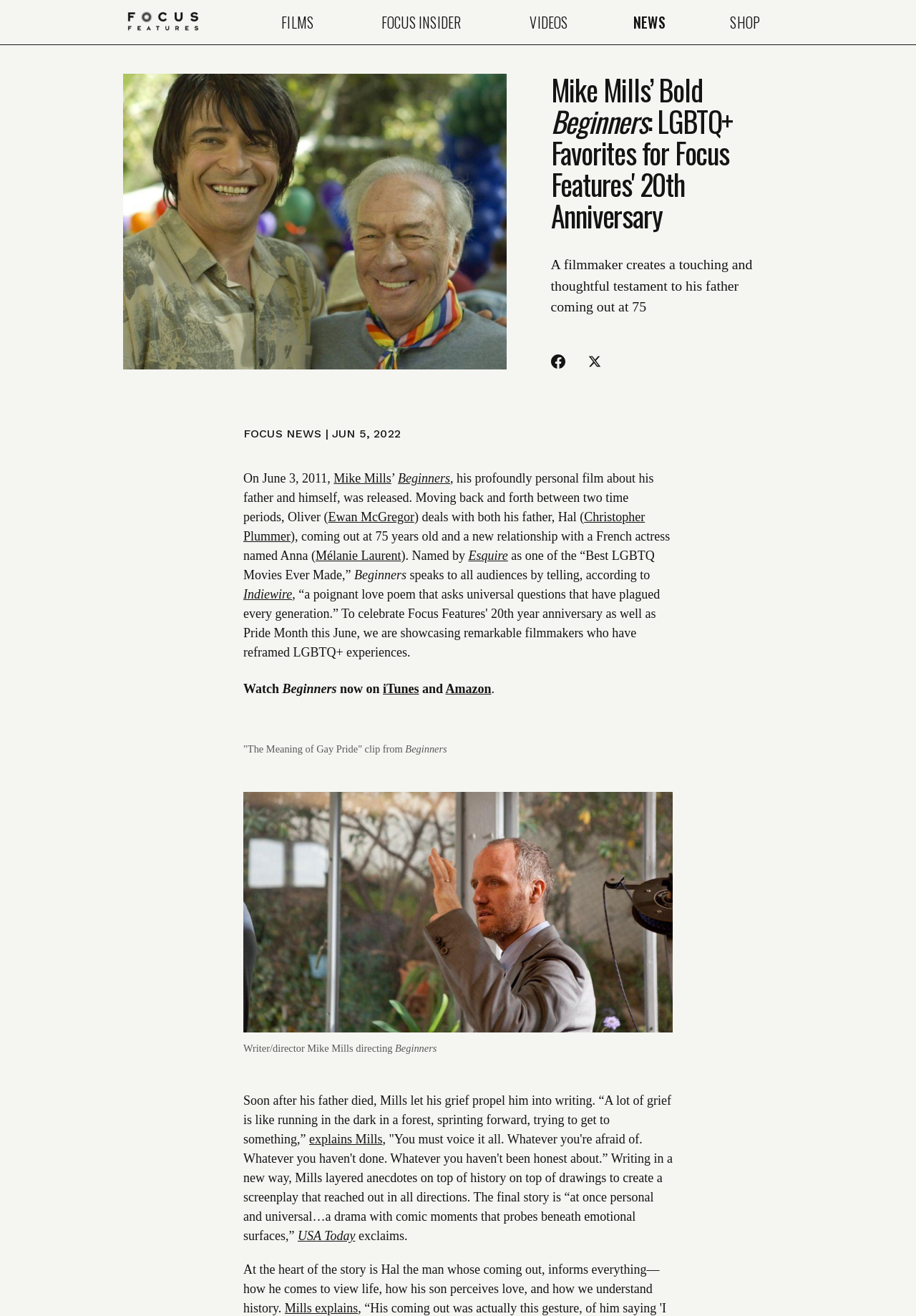Find the bounding box coordinates for the area that should be clicked to accomplish the instruction: "Go to FILMS".

[0.307, 0.008, 0.343, 0.025]